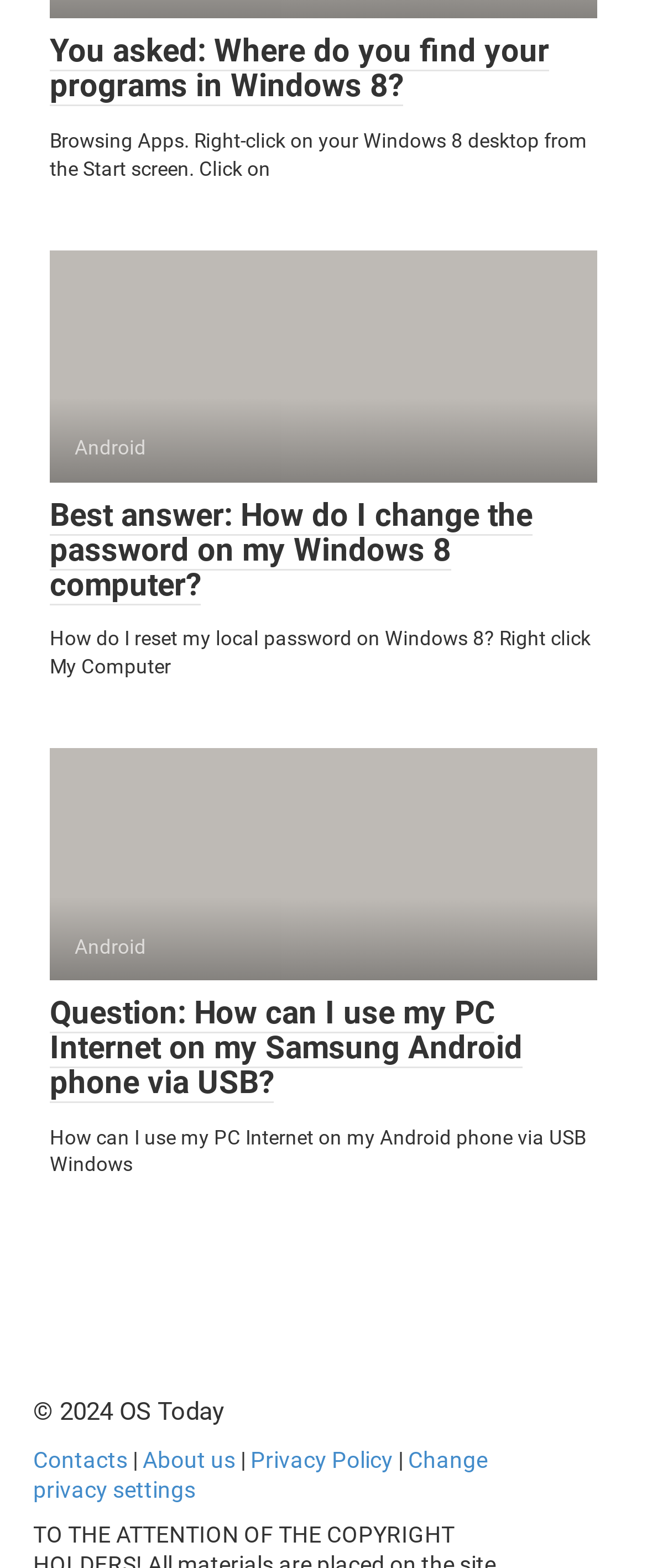How many navigation links are there at the bottom of the page?
From the image, respond using a single word or phrase.

5